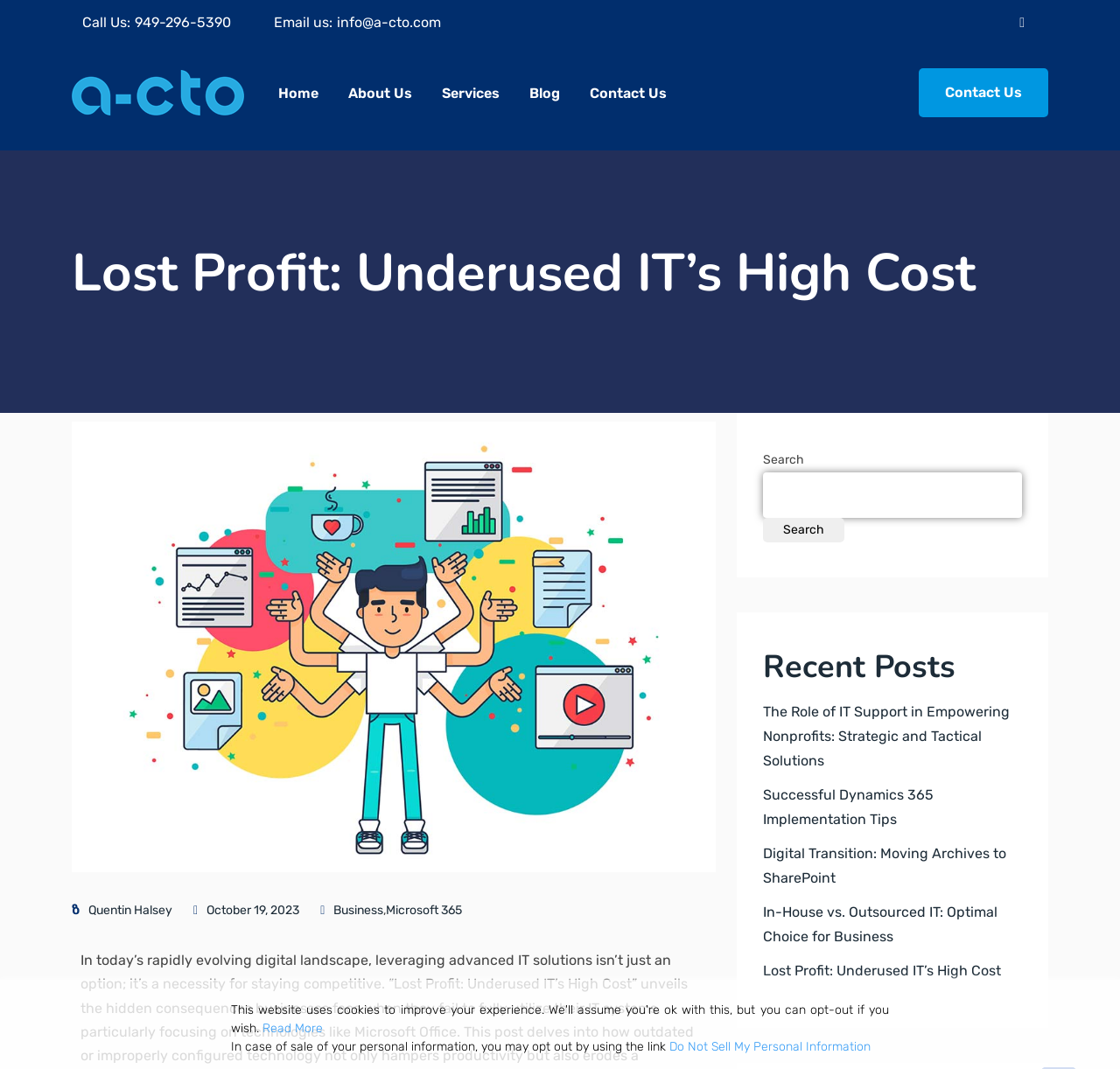Please find the bounding box coordinates in the format (top-left x, top-left y, bottom-right x, bottom-right y) for the given element description. Ensure the coordinates are floating point numbers between 0 and 1. Description: alt="a-cto logo" title="acto-logo-blue_197x52"

[0.064, 0.077, 0.218, 0.093]